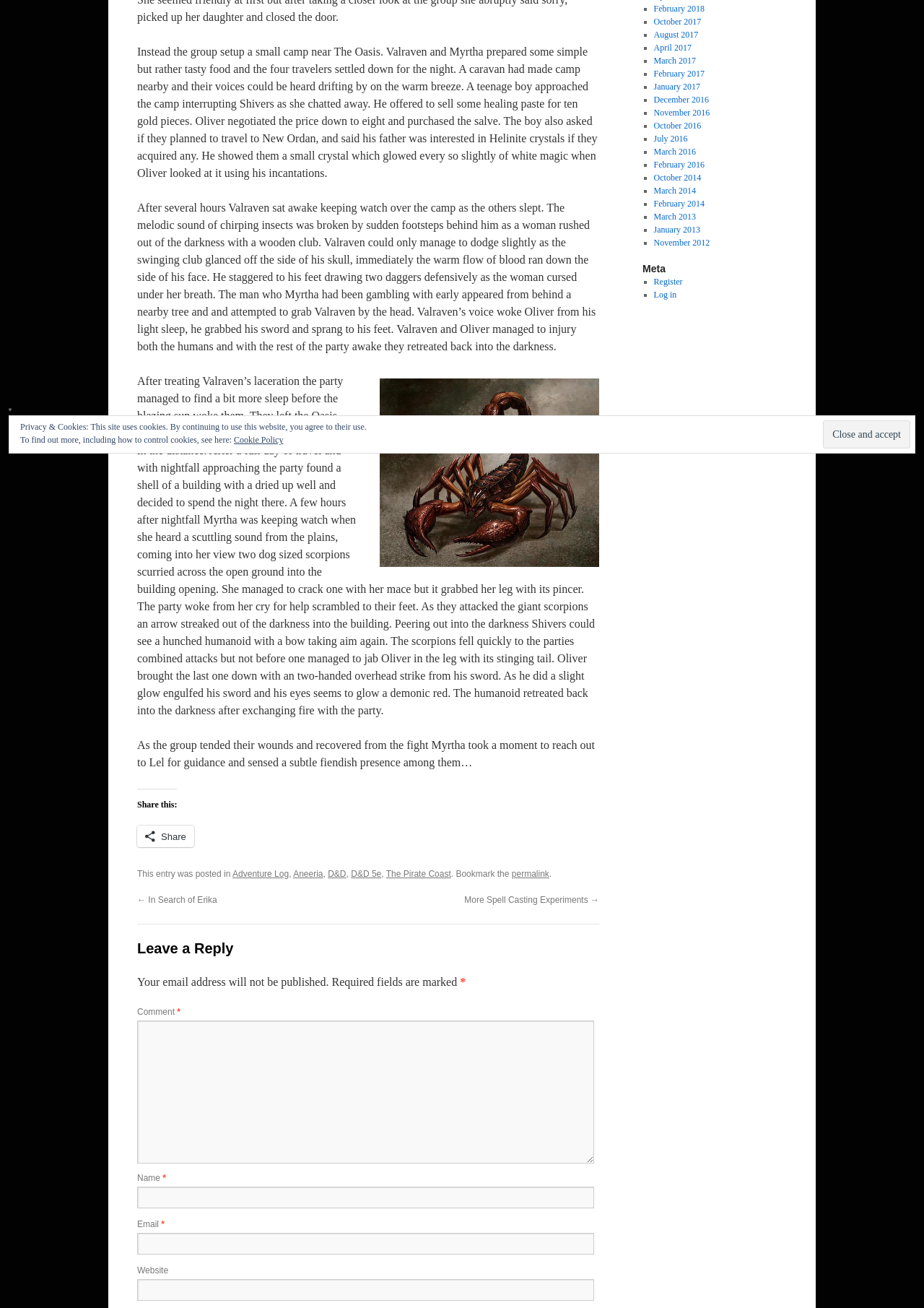Please specify the bounding box coordinates in the format (top-left x, top-left y, bottom-right x, bottom-right y), with values ranging from 0 to 1. Identify the bounding box for the UI component described as follows: ← In Search of Erika

[0.148, 0.684, 0.235, 0.692]